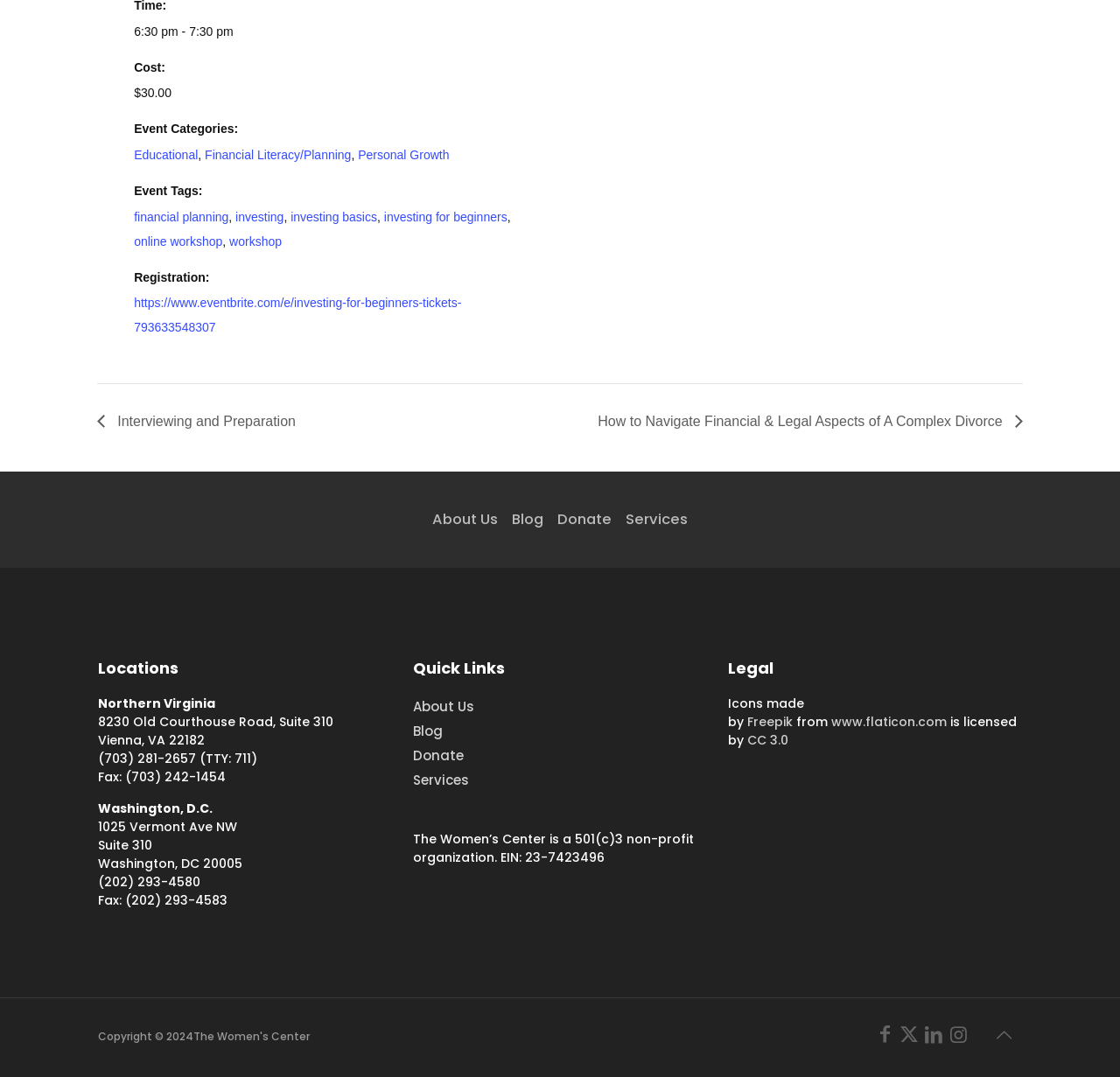Respond with a single word or phrase to the following question:
What are the event categories?

Educational, Financial Literacy/Planning, Personal Growth